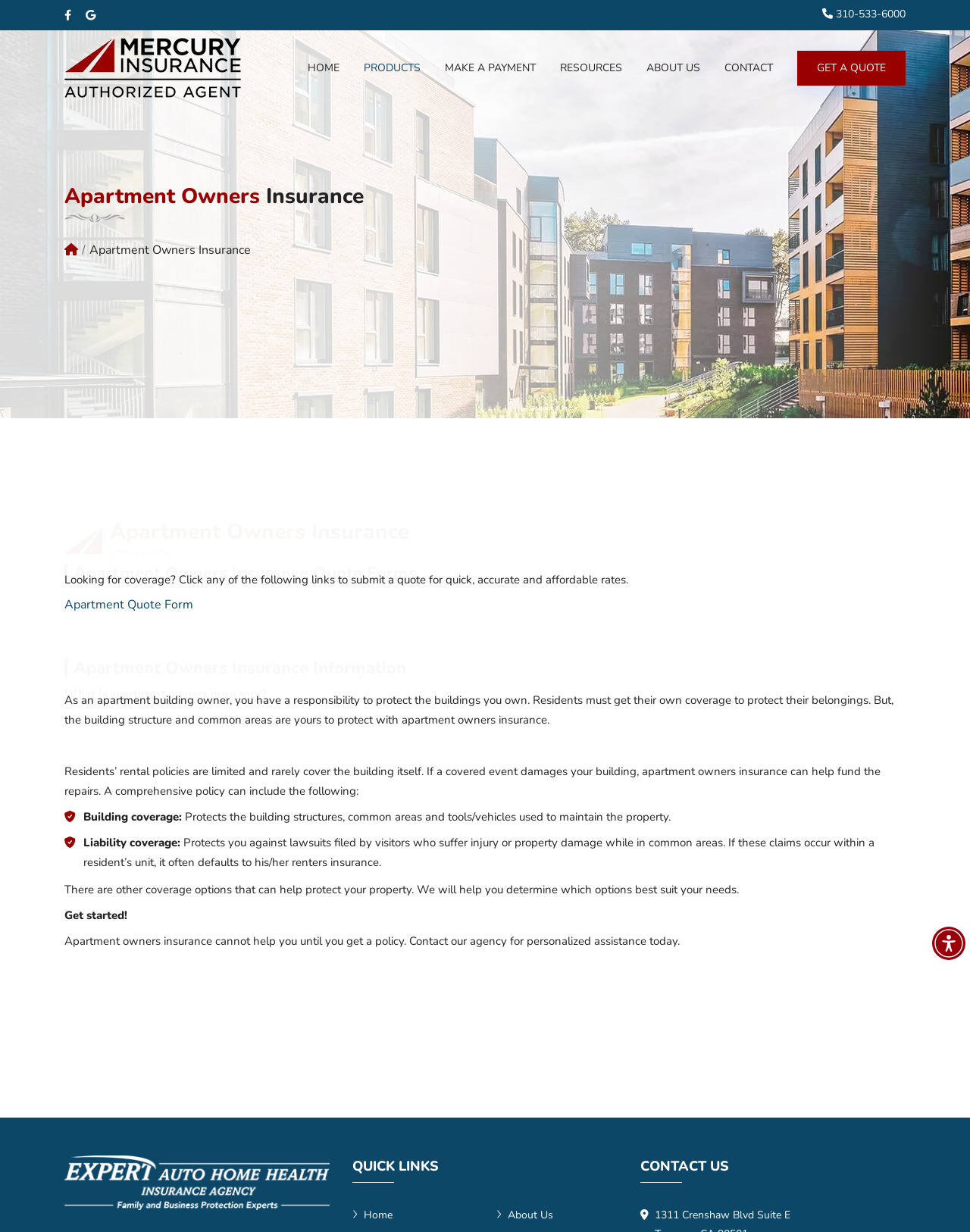Craft a detailed narrative of the webpage's structure and content.

The webpage is about apartment owners insurance, specifically promoting Expert Auto Insurance's services. At the top, there is an accessibility menu button on the right side, followed by three social media links and a phone number on the left side. Below these, there is a logo of Mercury Insurance Group, which is also an Expert Auto Home Health Insurance Agency.

The main navigation menu is located in the middle, with links to HOME, PRODUCTS, MAKE A PAYMENT, RESOURCES, ABOUT US, and CONTACT. Each of these links has a corresponding text label.

The main content area is divided into several sections. The first section has a heading "Apartment Owners Insurance" and a breadcrumb navigation menu. Below this, there is an image of Mercury Auto Insurance, followed by a heading "Apartment Owners Insurance Quote Forms" and a paragraph of text explaining the importance of getting a quote.

The next section has a heading "Apartment Owners Insurance Information" and provides detailed information about what apartment owners insurance is, its benefits, and the types of coverage it provides, including building coverage and liability coverage. This section also has a call-to-action, encouraging visitors to get started with their insurance policy.

At the bottom of the page, there are quick links to the home page, about us page, and contact us page, as well as a contact us section with a heading and a link to the agency's website.